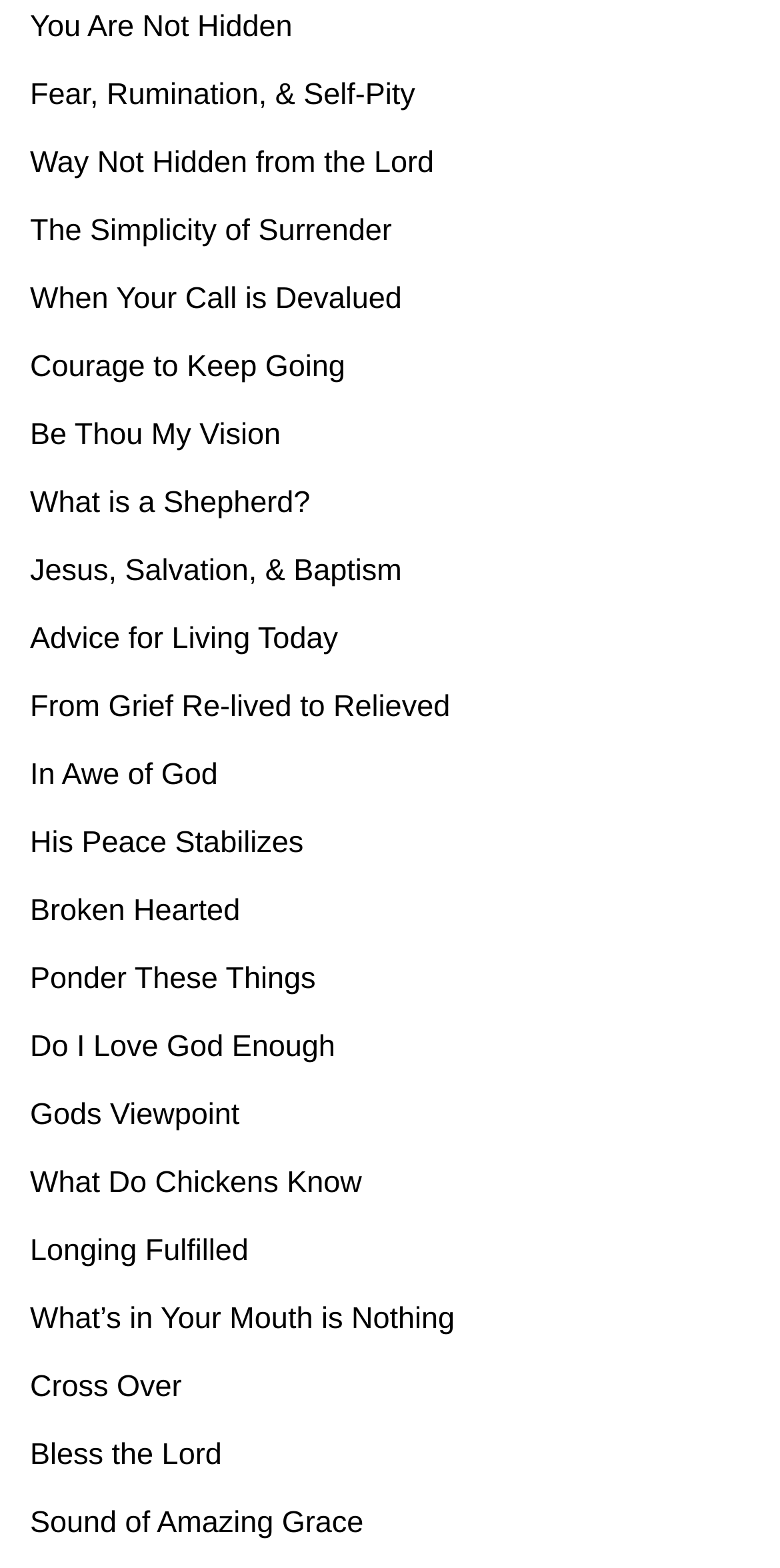What is the tone of the webpage?
Answer with a single word or short phrase according to what you see in the image.

Spiritual